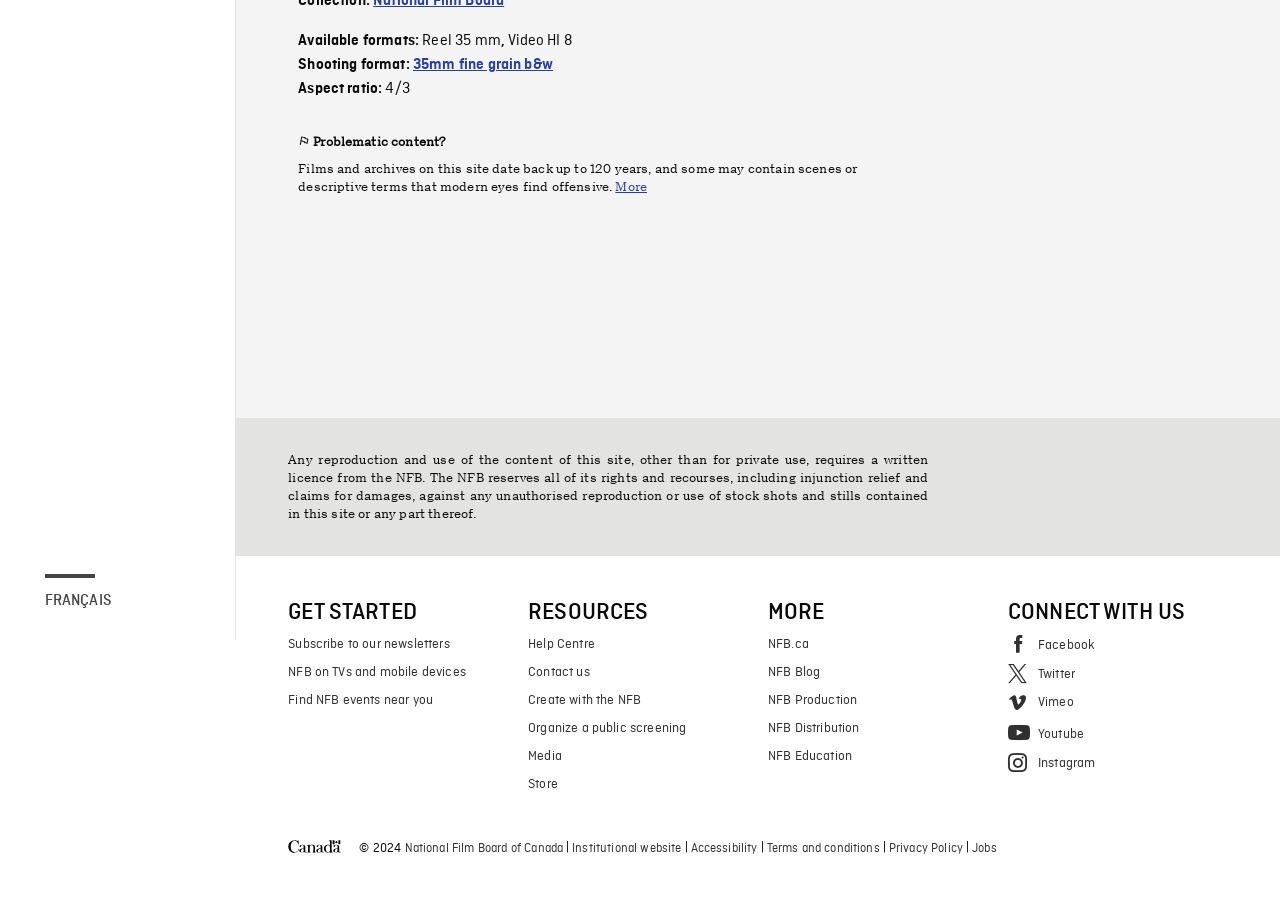Provide the bounding box coordinates of the HTML element this sentence describes: "NFB Education". The bounding box coordinates consist of four float numbers between 0 and 1, i.e., [left, top, right, bottom].

[0.6, 0.805, 0.772, 0.835]